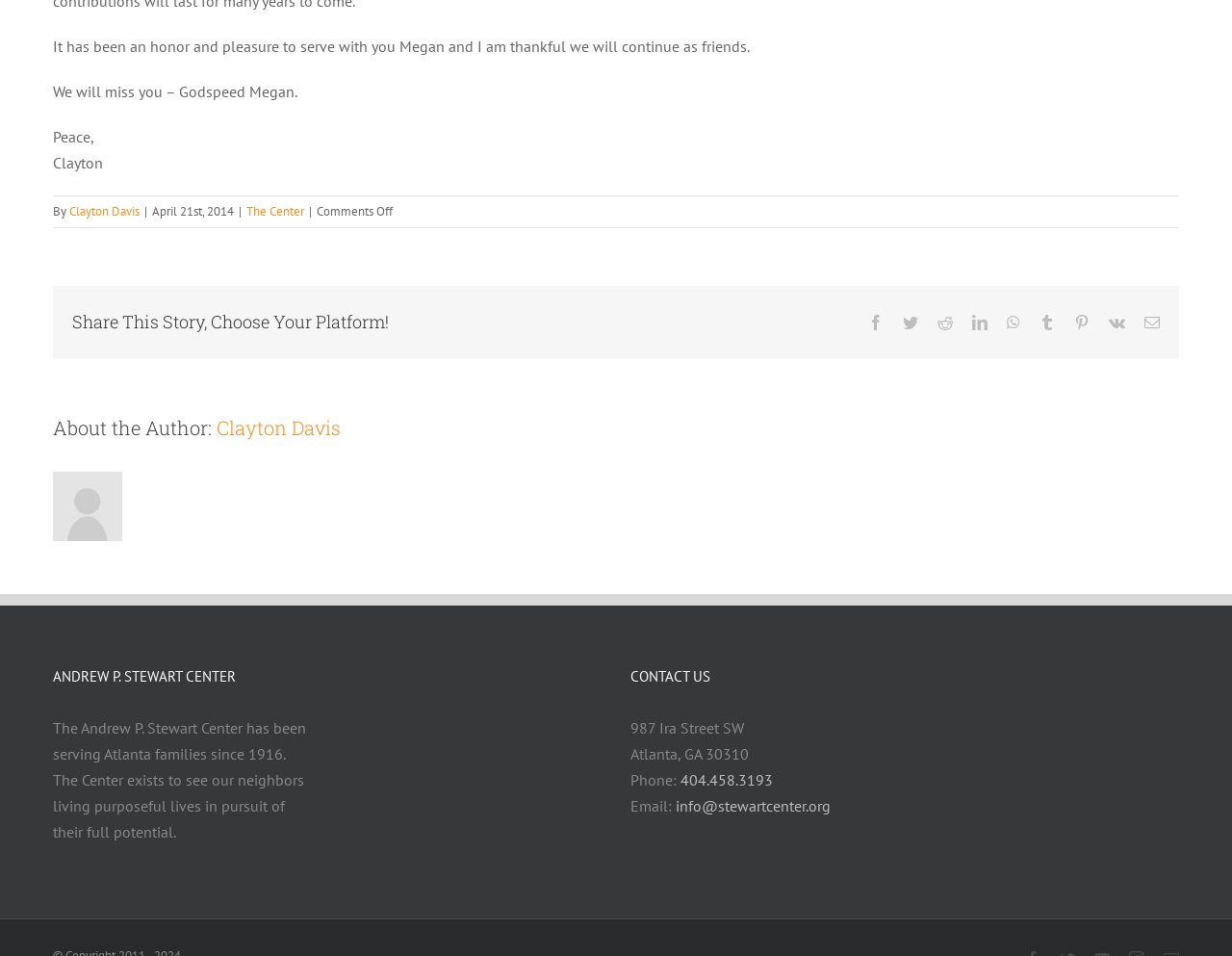Determine the bounding box coordinates for the HTML element described here: "Clayton Davis".

[0.176, 0.434, 0.277, 0.46]